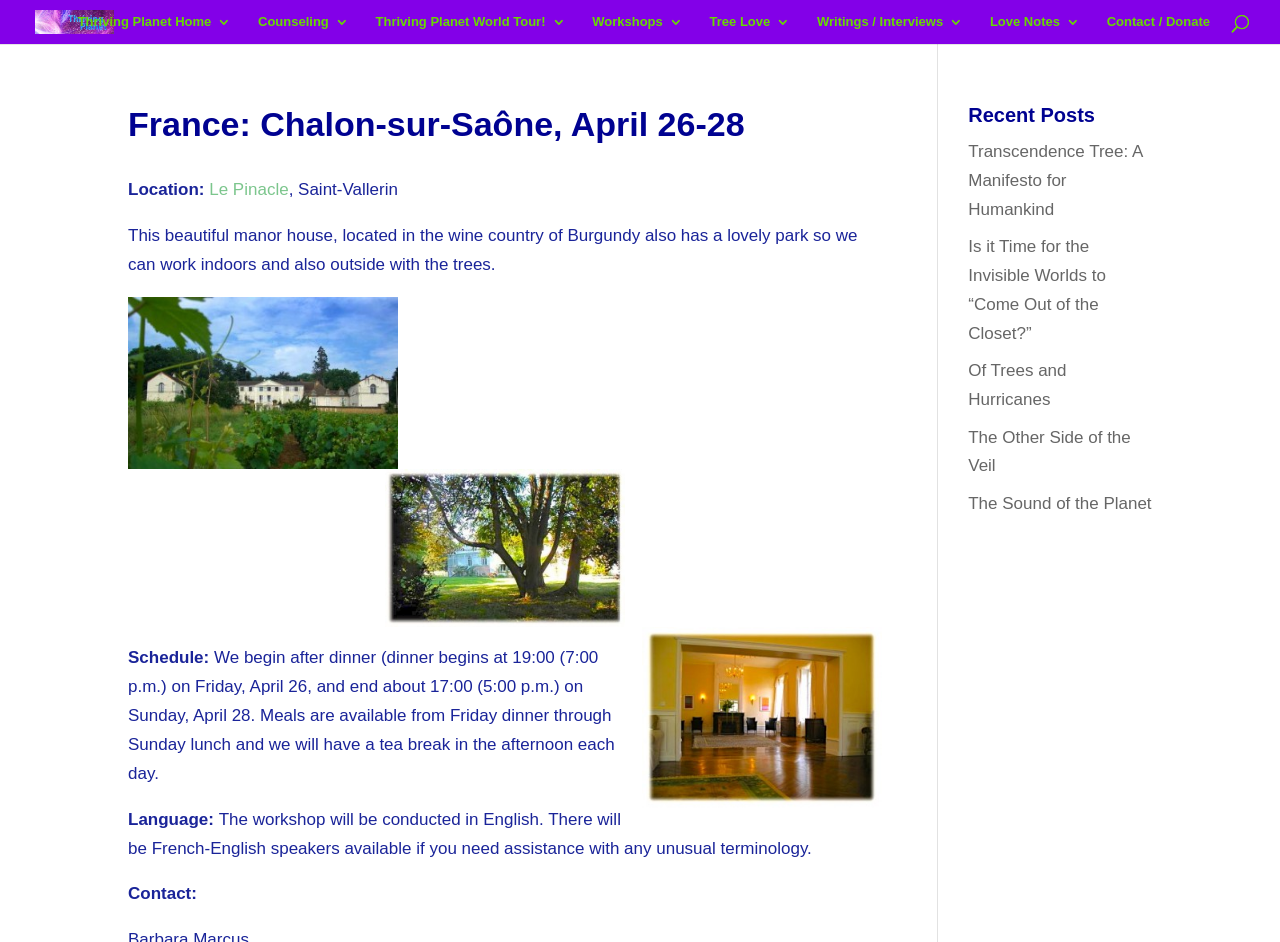Refer to the image and provide an in-depth answer to the question: 
What is the name of the manor house?

I found the answer by looking at the text under the heading 'France: Chalon-sur-Saône, April 26-28' which says 'This beautiful manor house, located in the wine country of Burgundy also has a lovely park so we can work indoors and also outside with the trees.' and the link 'Le Pinacle'.